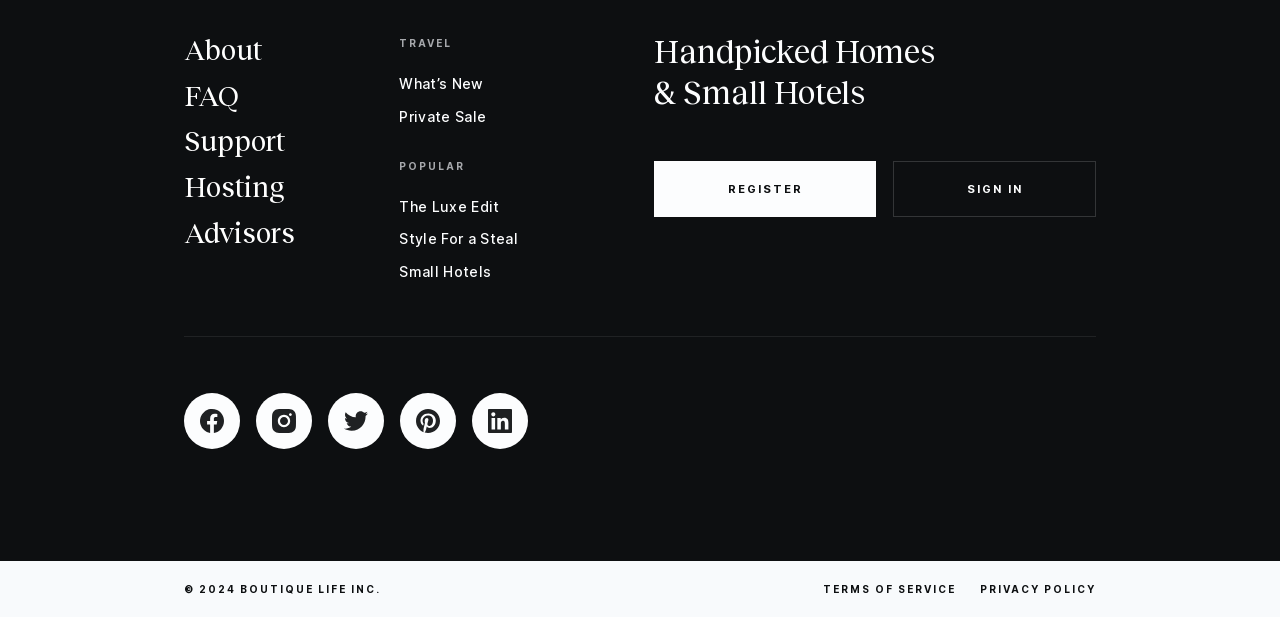Using details from the image, please answer the following question comprehensively:
What is the year mentioned in the copyright information?

I found a StaticText element with the text '2024' located at coordinates [0.155, 0.945, 0.184, 0.964], which is part of the copyright information at the bottom of the webpage.